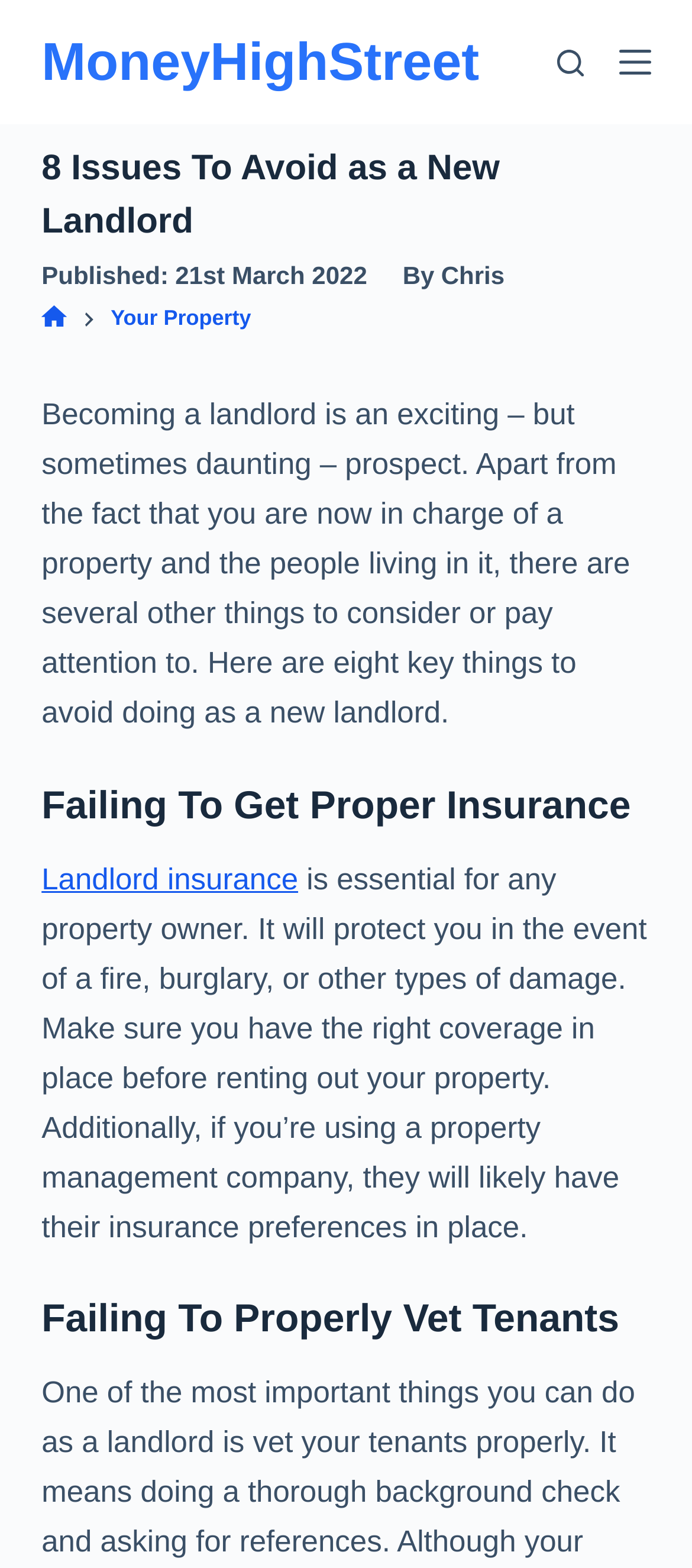Given the webpage screenshot, identify the bounding box of the UI element that matches this description: "Chris".

[0.637, 0.166, 0.729, 0.185]